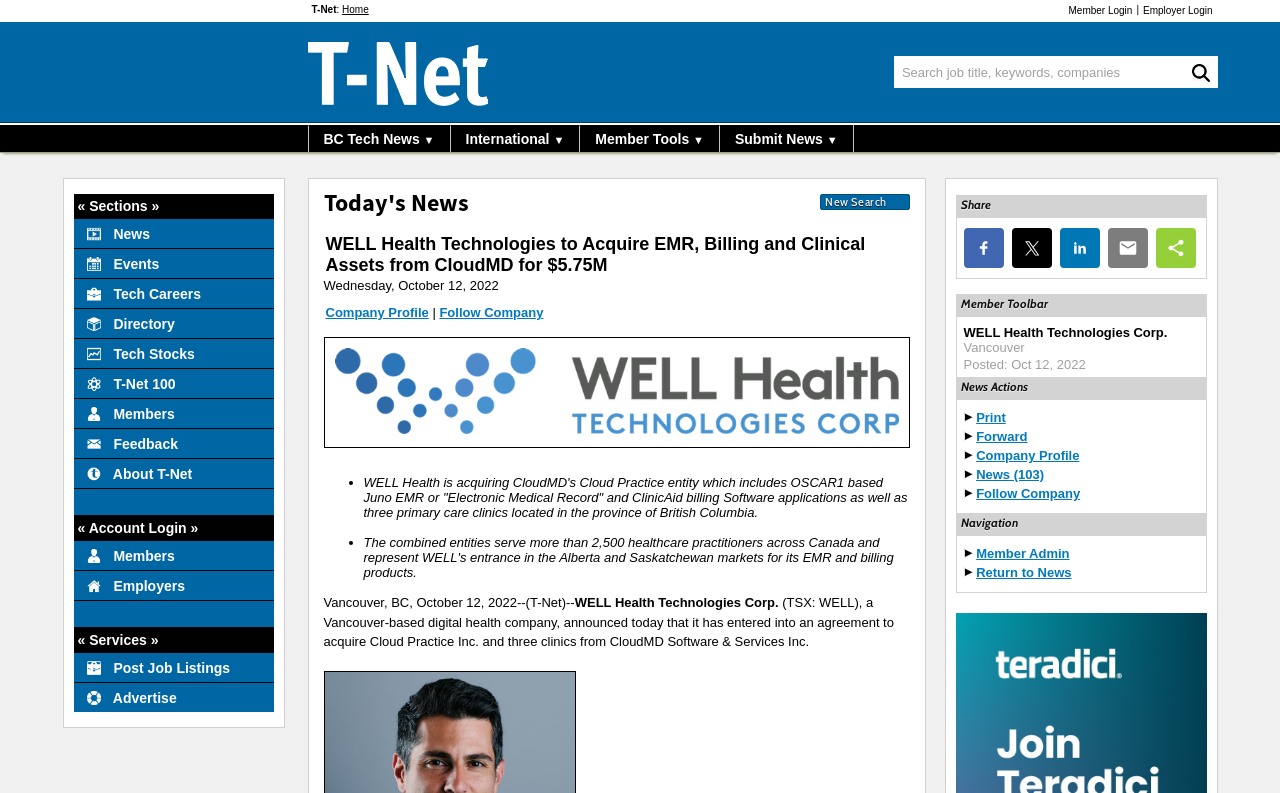Find the bounding box coordinates for the area that must be clicked to perform this action: "Search job title, keywords, companies".

[0.698, 0.071, 0.951, 0.111]